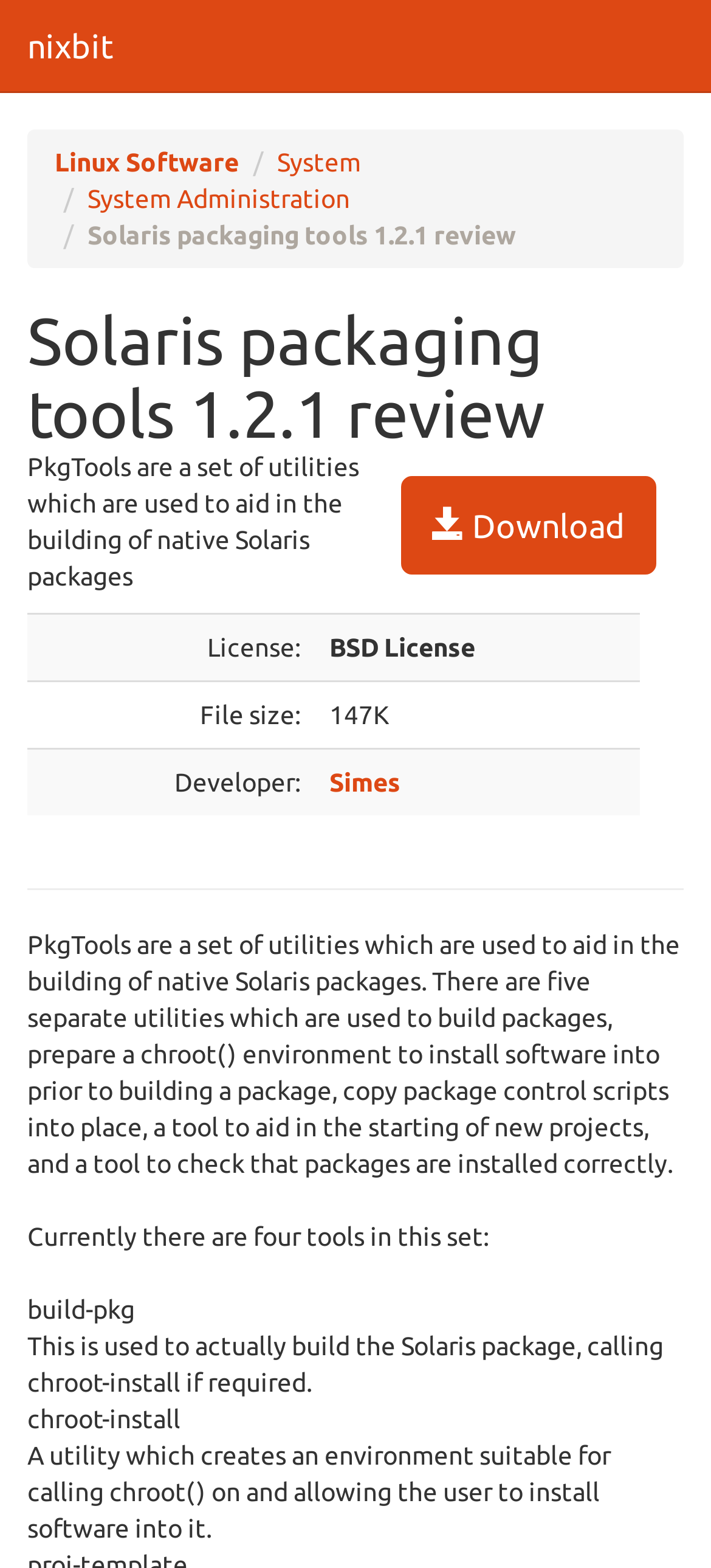What is the license of Solaris packaging tools 1.2.1?
Respond to the question with a well-detailed and thorough answer.

I found the answer by looking at the table that lists the details of the software. The table has rows with labels such as 'License:', 'File size:', and 'Developer:', and the value corresponding to 'License:' is 'BSD License'.